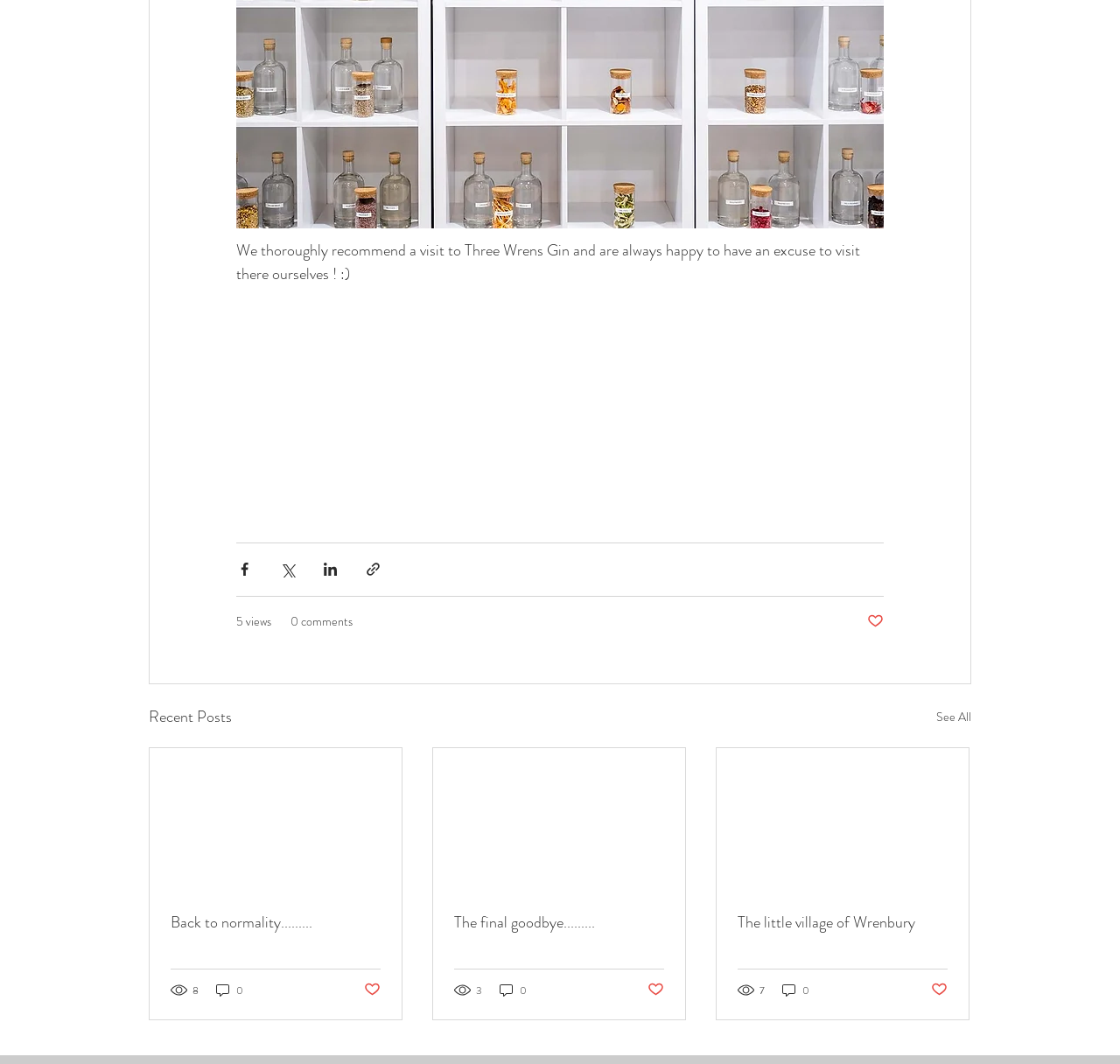Respond concisely with one word or phrase to the following query:
Is the first post marked as liked?

No